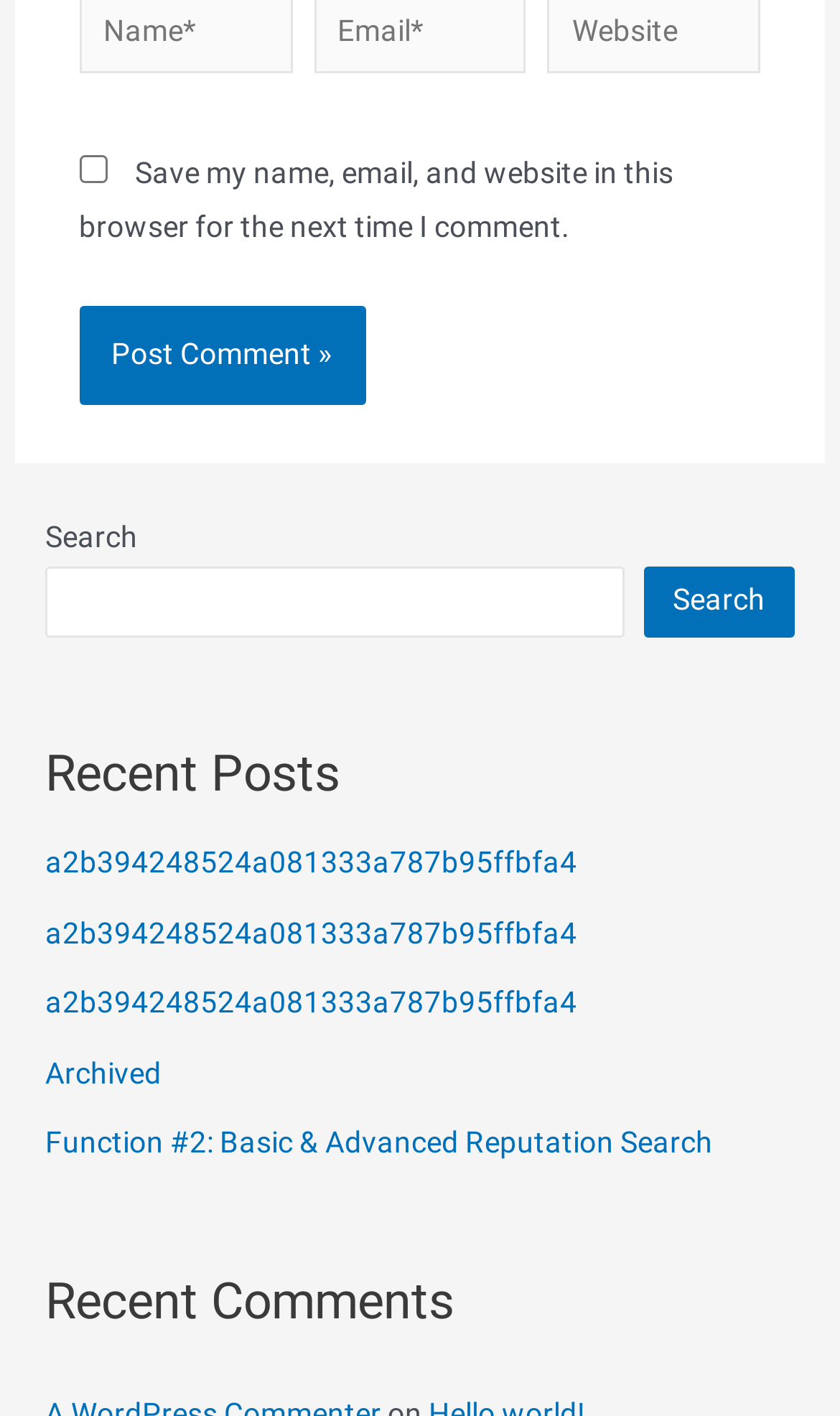Please find the bounding box coordinates of the section that needs to be clicked to achieve this instruction: "Check the checkbox to save your name and email".

[0.094, 0.109, 0.127, 0.129]